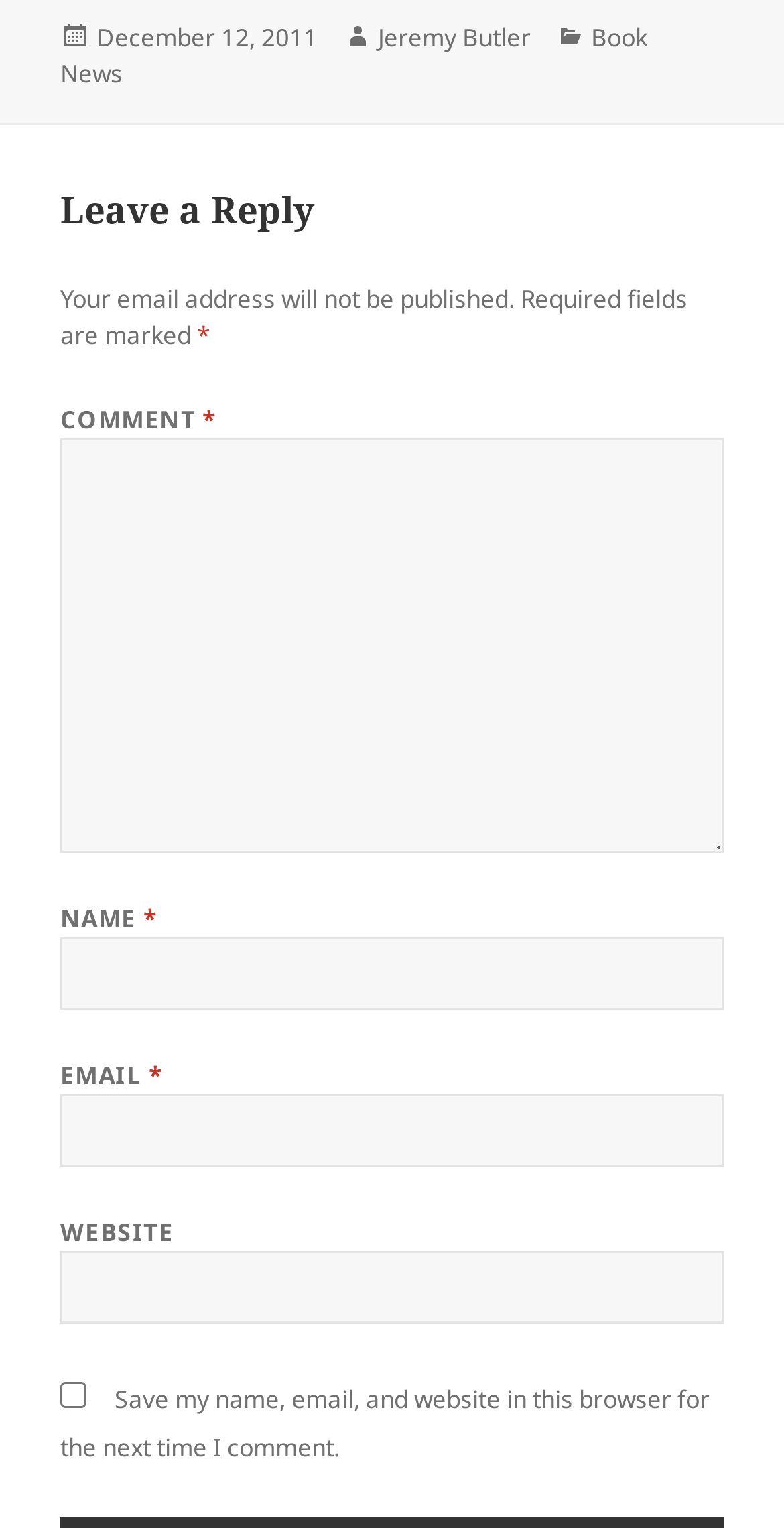Give a one-word or short phrase answer to the question: 
What is the date of the post?

December 12, 2011